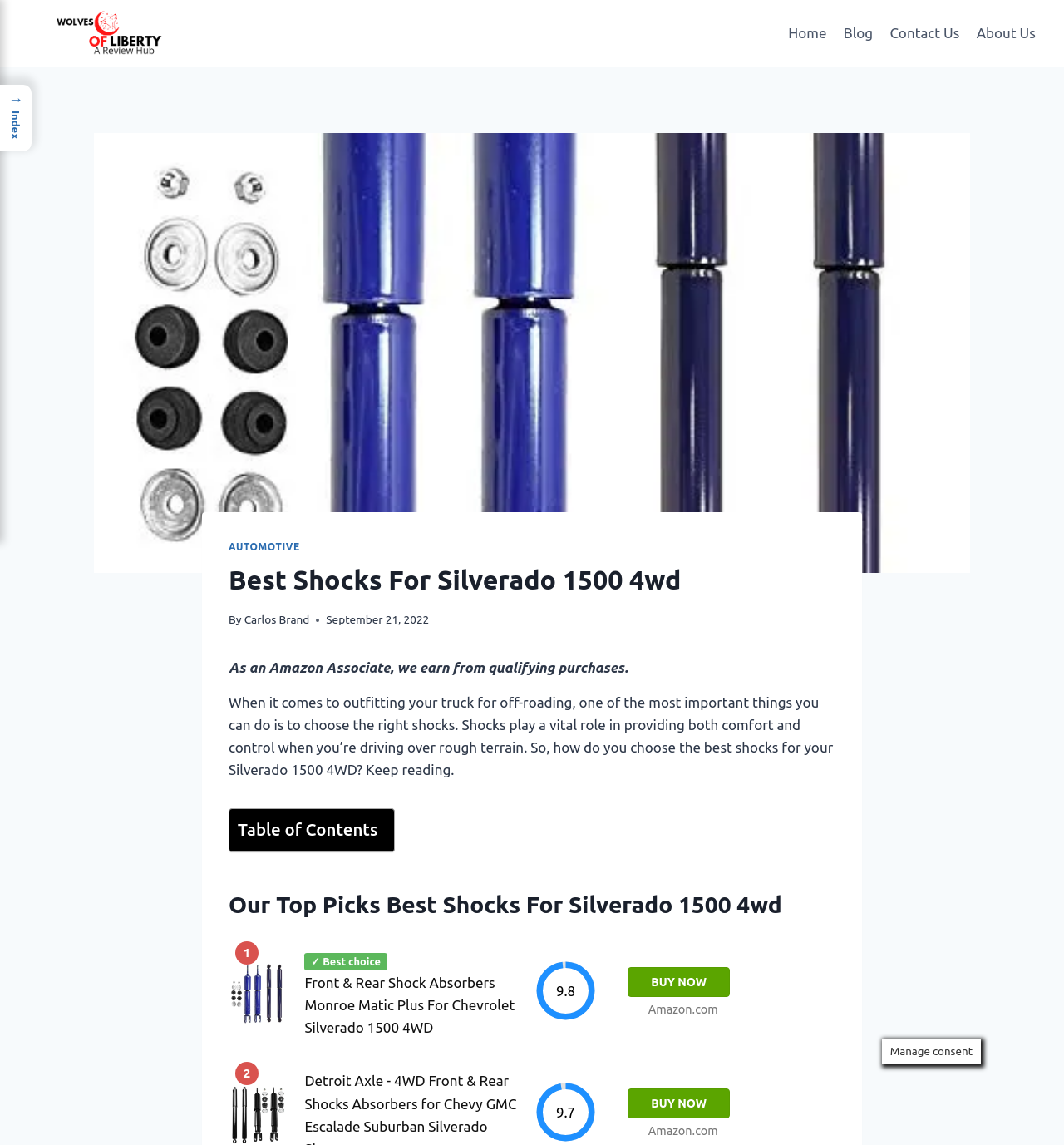Determine the bounding box coordinates of the UI element that matches the following description: "parent_node: 2". The coordinates should be four float numbers between 0 and 1 in the format [left, top, right, bottom].

[0.215, 0.948, 0.271, 1.0]